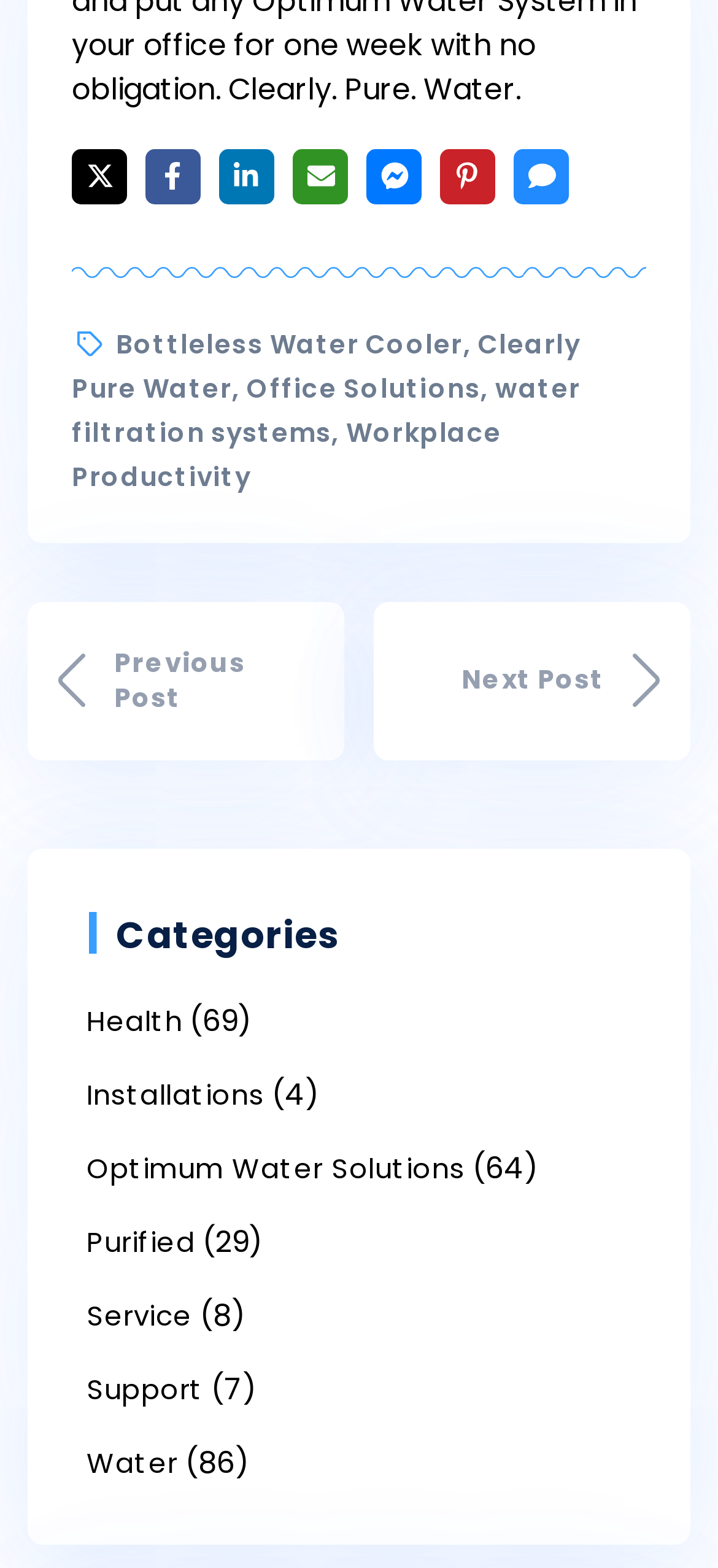Please determine the bounding box coordinates of the clickable area required to carry out the following instruction: "Click on Facebook". The coordinates must be four float numbers between 0 and 1, represented as [left, top, right, bottom].

[0.203, 0.095, 0.279, 0.13]